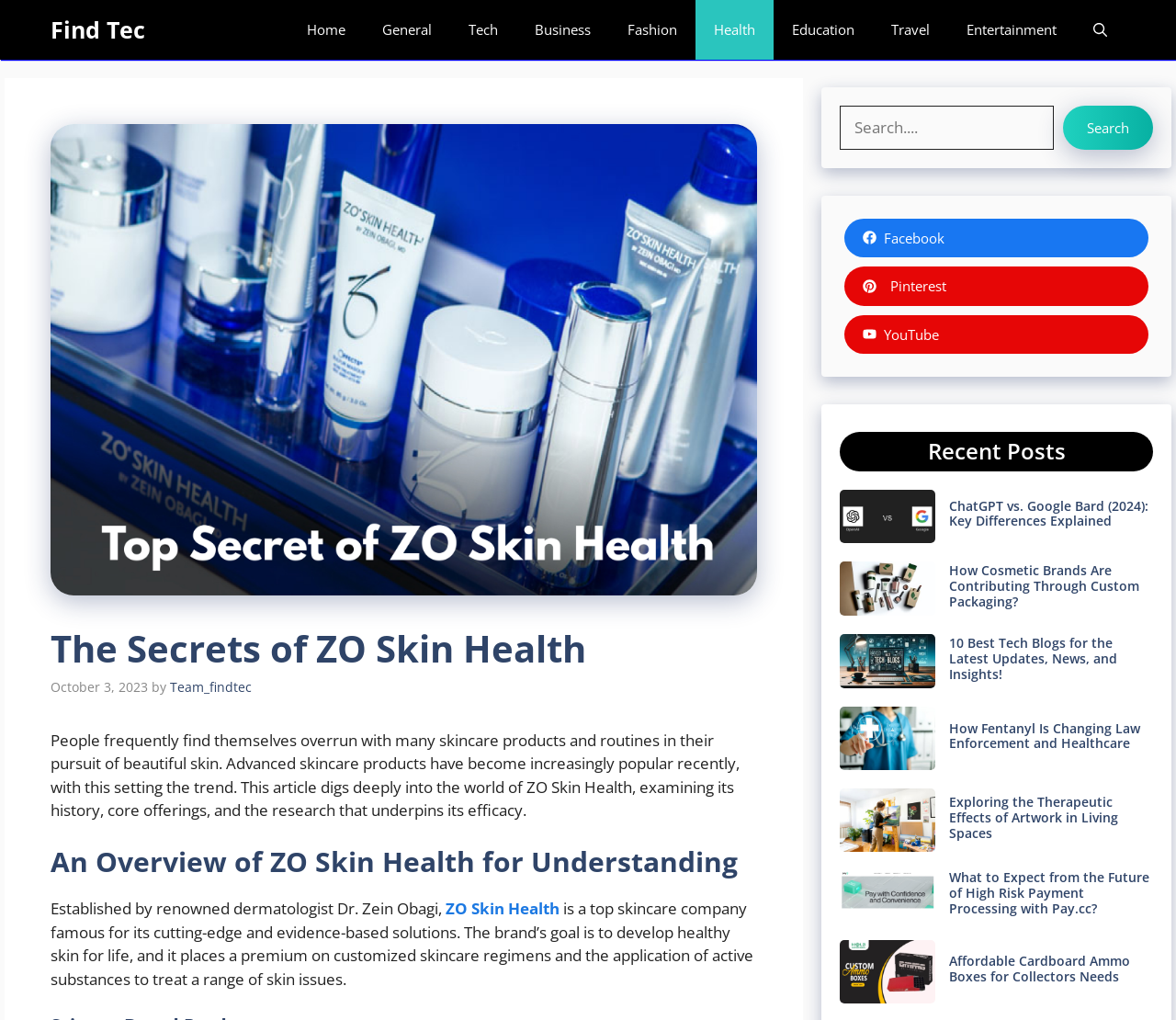Given the element description, predict the bounding box coordinates in the format (top-left x, top-left y, bottom-right x, bottom-right y), using floating point numbers between 0 and 1: Jan »

None